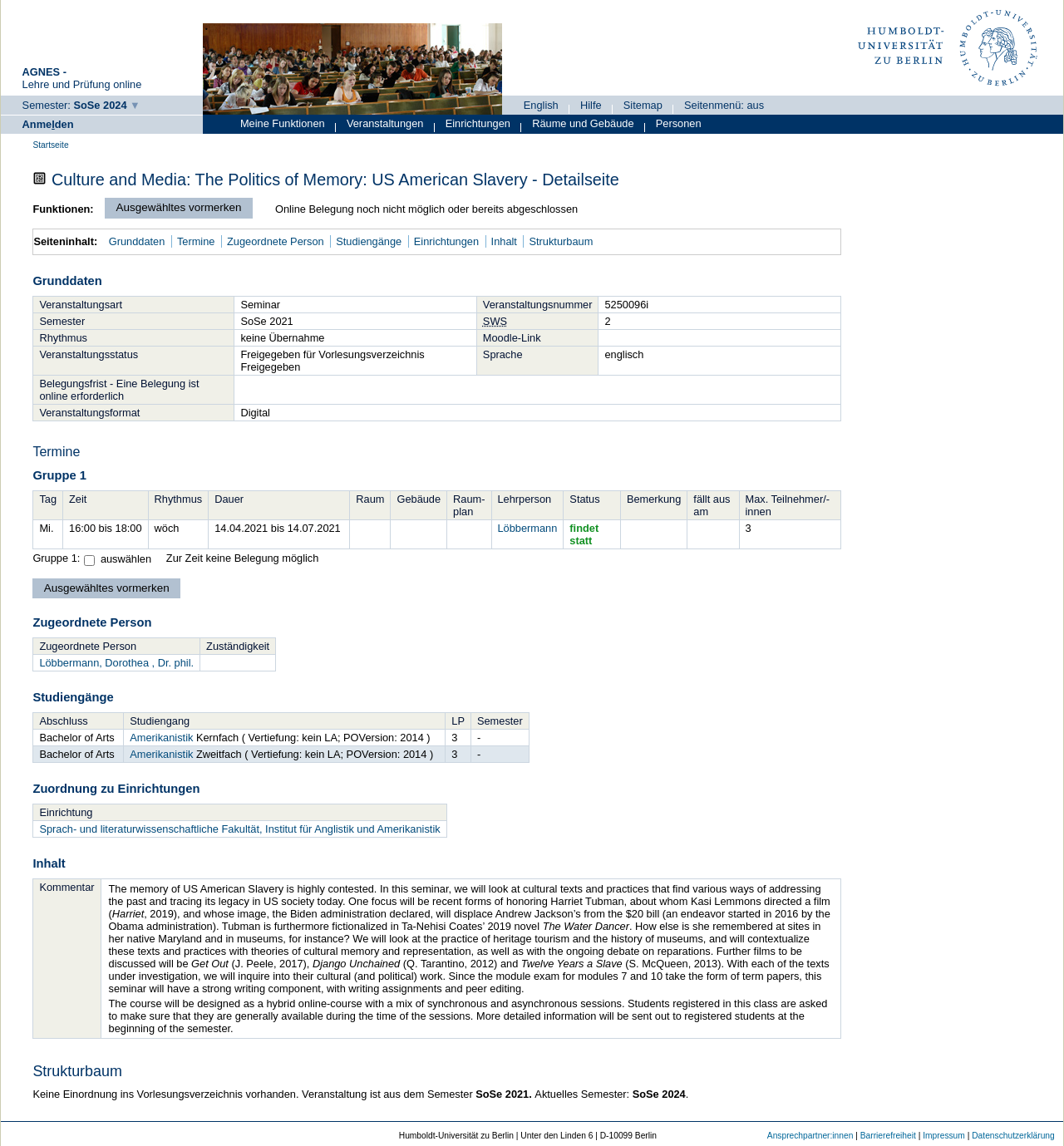Identify the bounding box coordinates of the clickable region necessary to fulfill the following instruction: "Click the 'Strukturbaum' link". The bounding box coordinates should be four float numbers between 0 and 1, i.e., [left, top, right, bottom].

[0.497, 0.205, 0.557, 0.216]